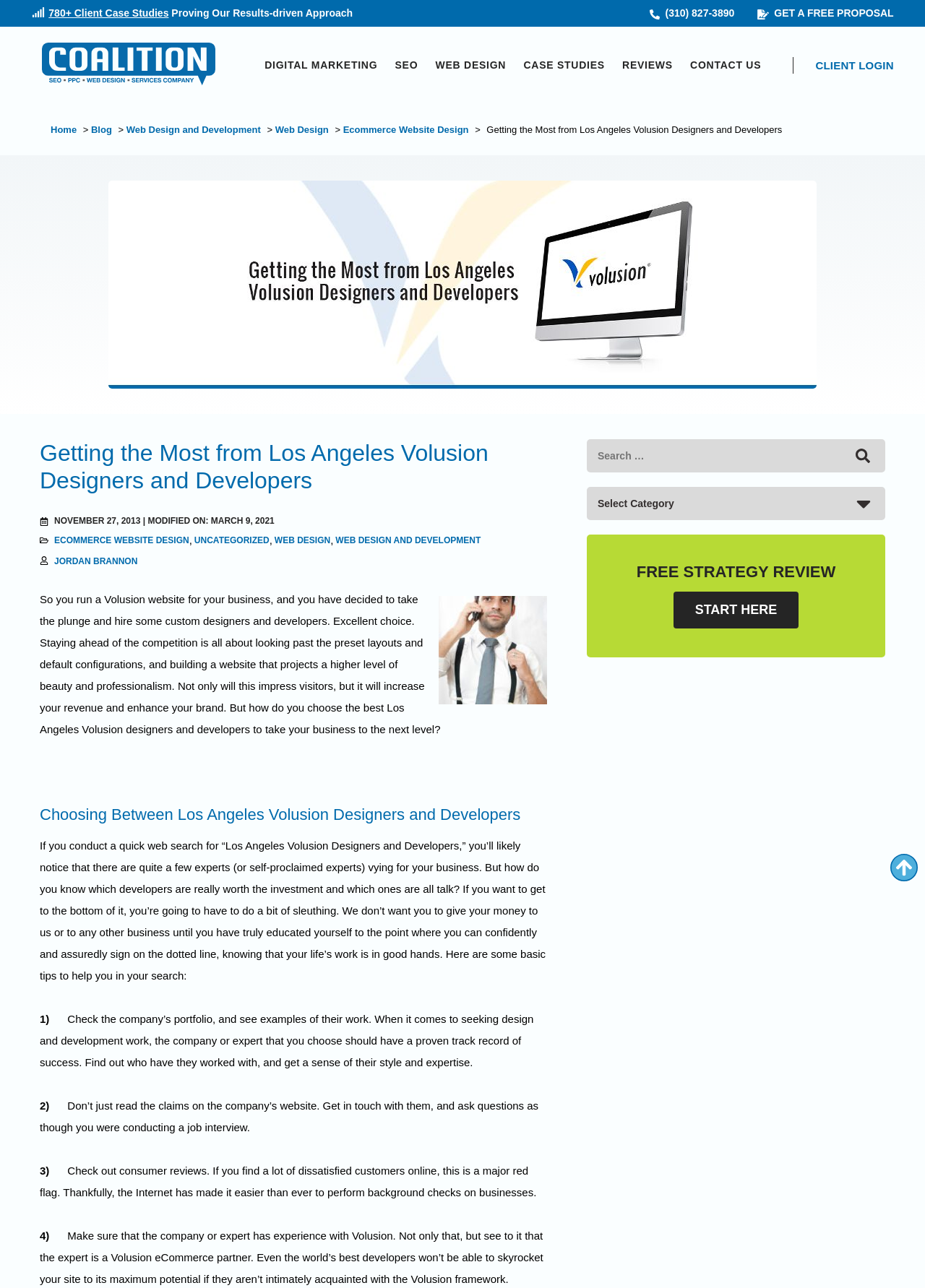Respond with a single word or short phrase to the following question: 
What is the company's name?

Coalition Technologies